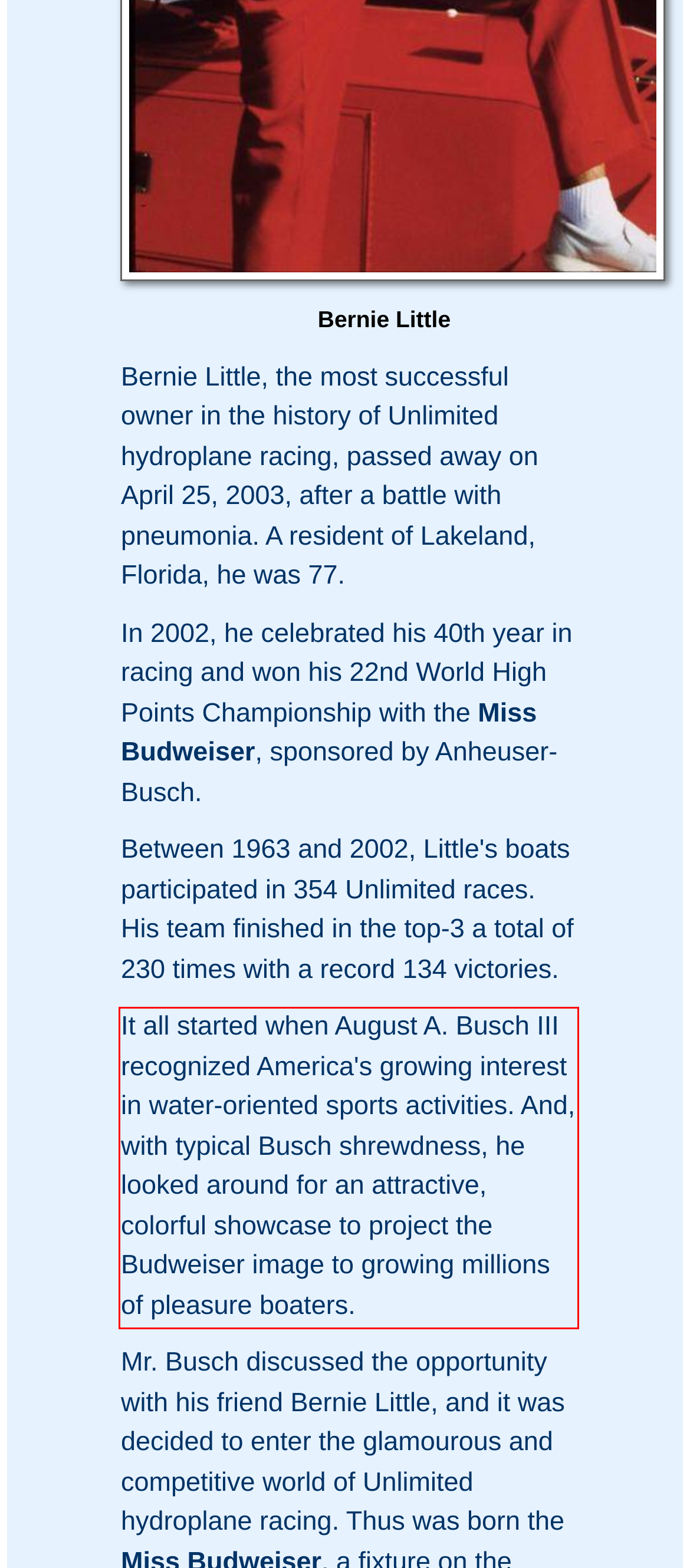Given a screenshot of a webpage containing a red rectangle bounding box, extract and provide the text content found within the red bounding box.

It all started when August A. Busch III recognized America's growing interest in water-oriented sports activities. And, with typical Busch shrewdness, he looked around for an attractive, colorful showcase to project the Budweiser image to growing millions of pleasure boaters.